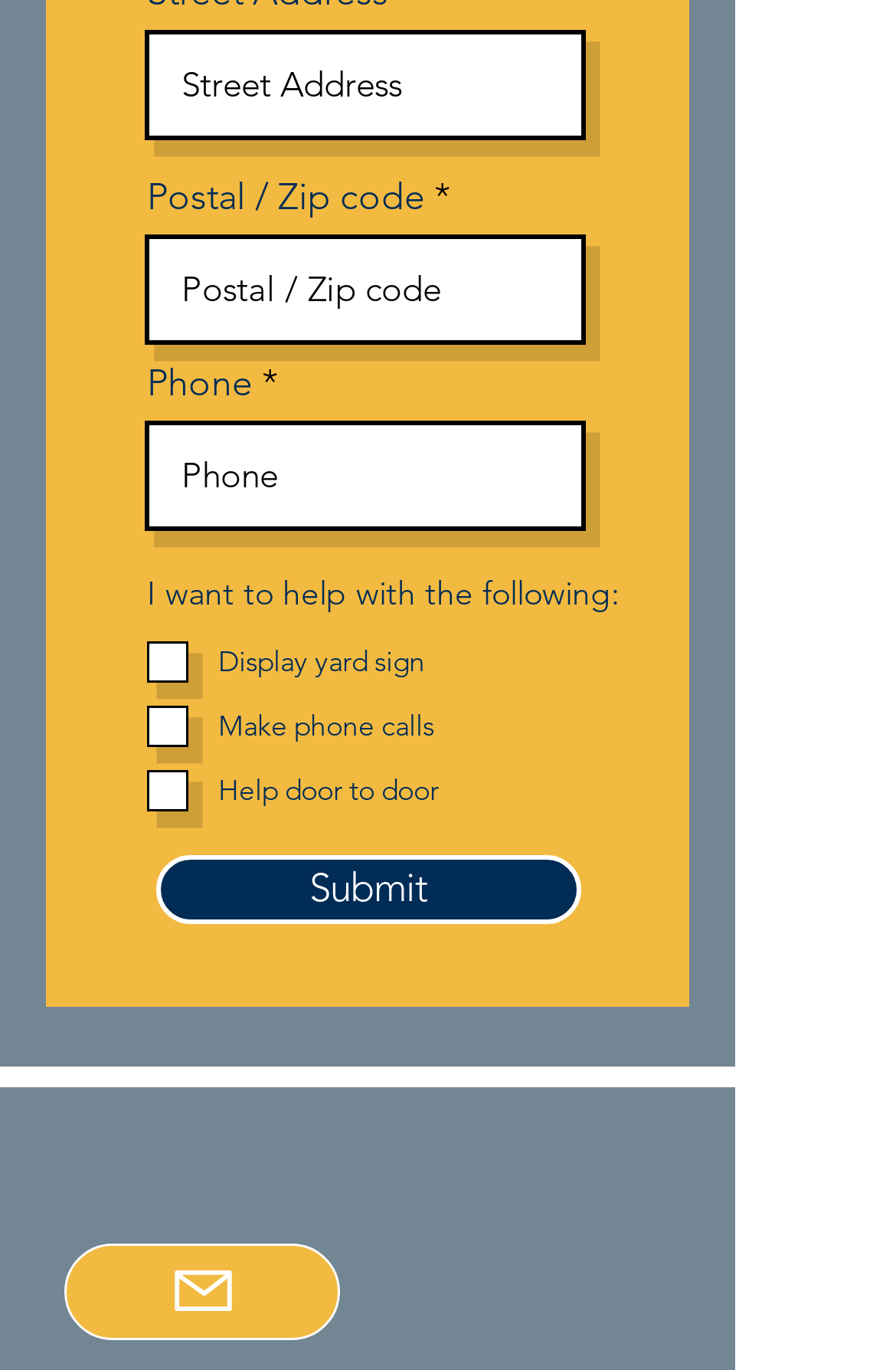What is the text of the link at the bottom of the page?
From the image, provide a succinct answer in one word or a short phrase.

Mail